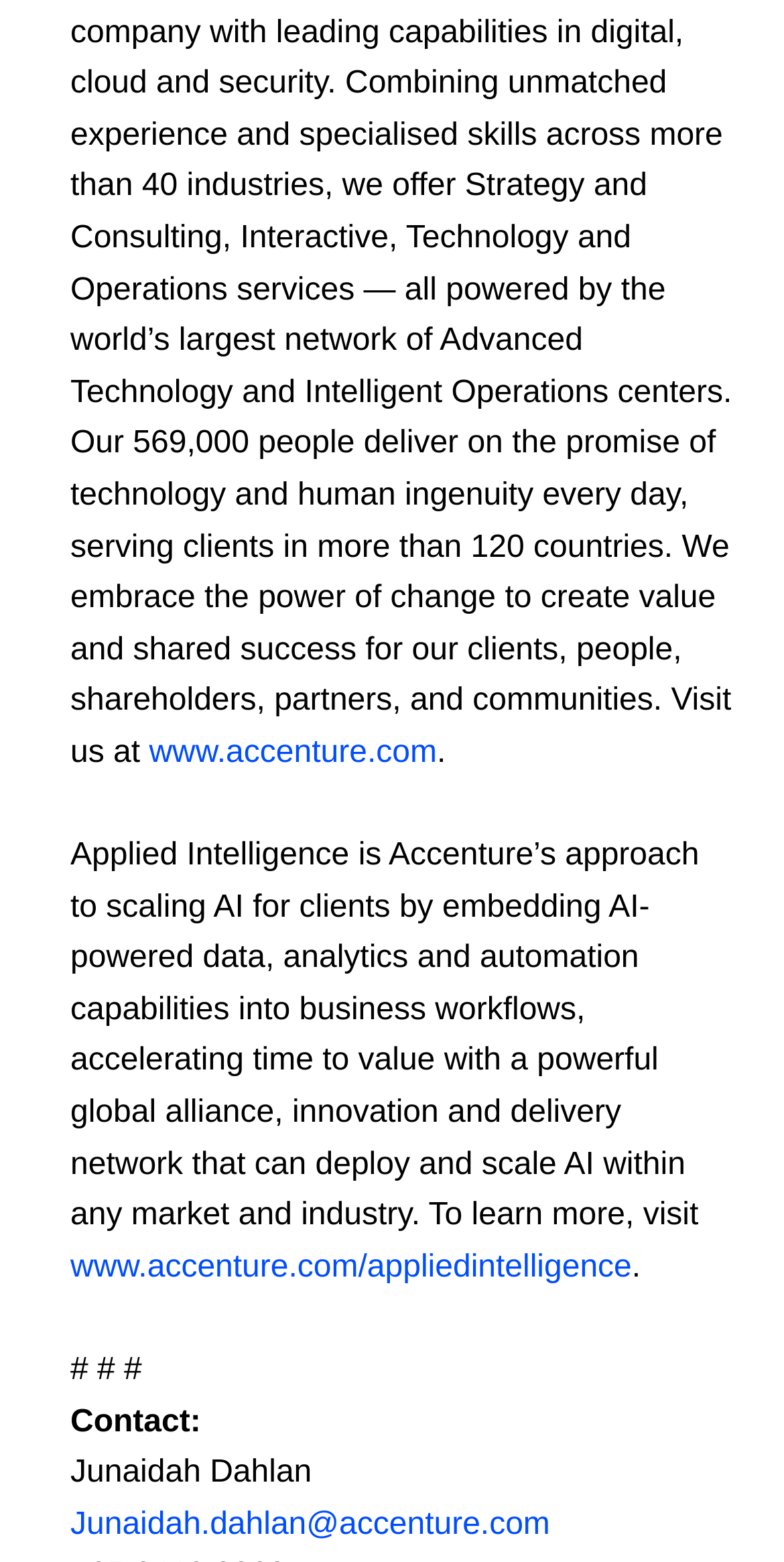Answer the question in one word or a short phrase:
What is the relationship between Applied Intelligence and business workflows?

Embedding AI-powered capabilities